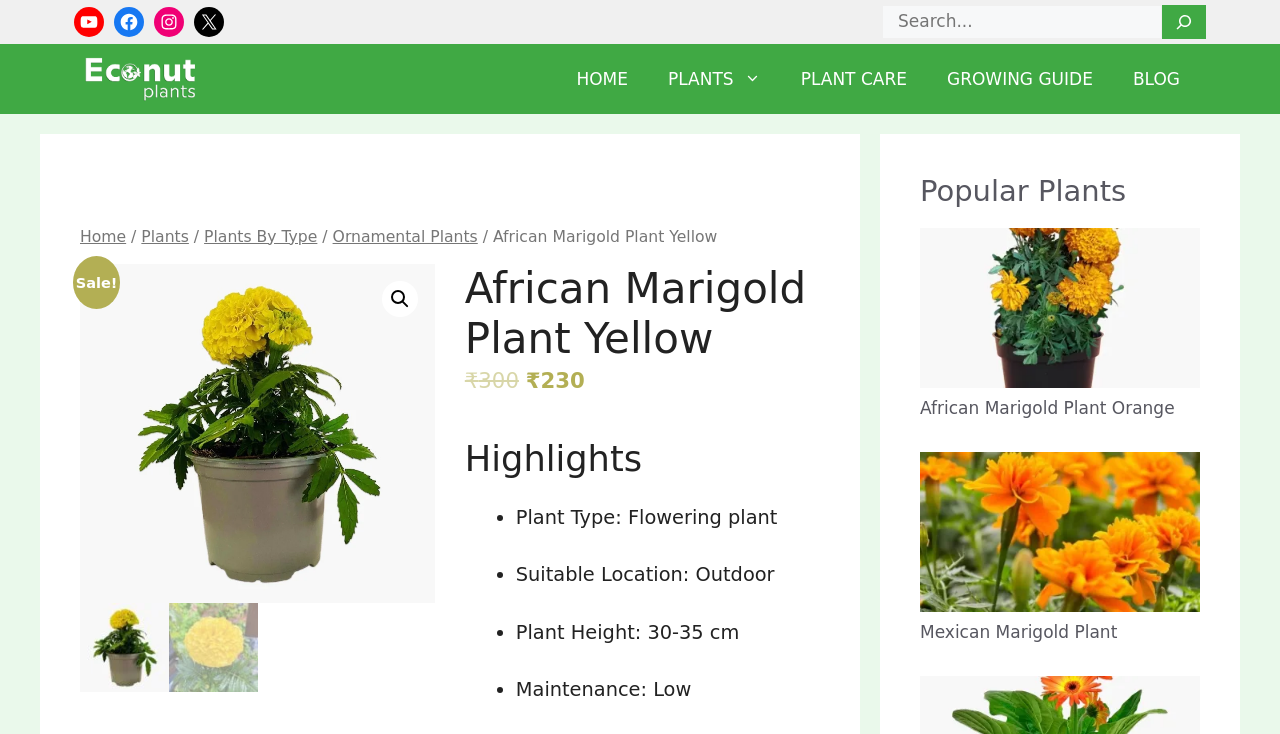Indicate the bounding box coordinates of the clickable region to achieve the following instruction: "View the details of African Marigold Plant Yellow."

[0.062, 0.359, 0.34, 0.822]